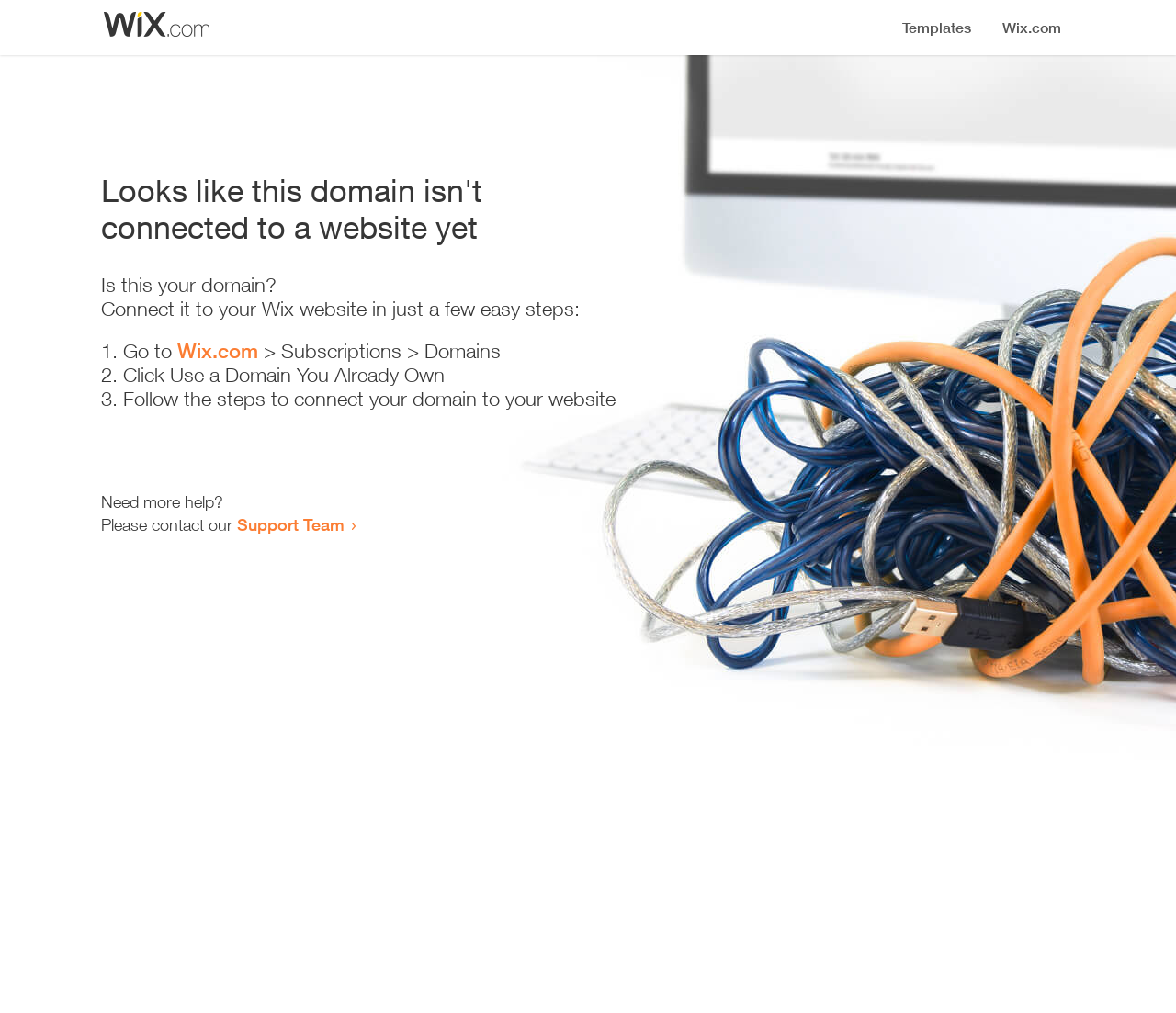What is the purpose of the webpage?
Provide a fully detailed and comprehensive answer to the question.

The webpage appears to be a guide for users to connect their domain to their Wix website, providing step-by-step instructions and support contact information.